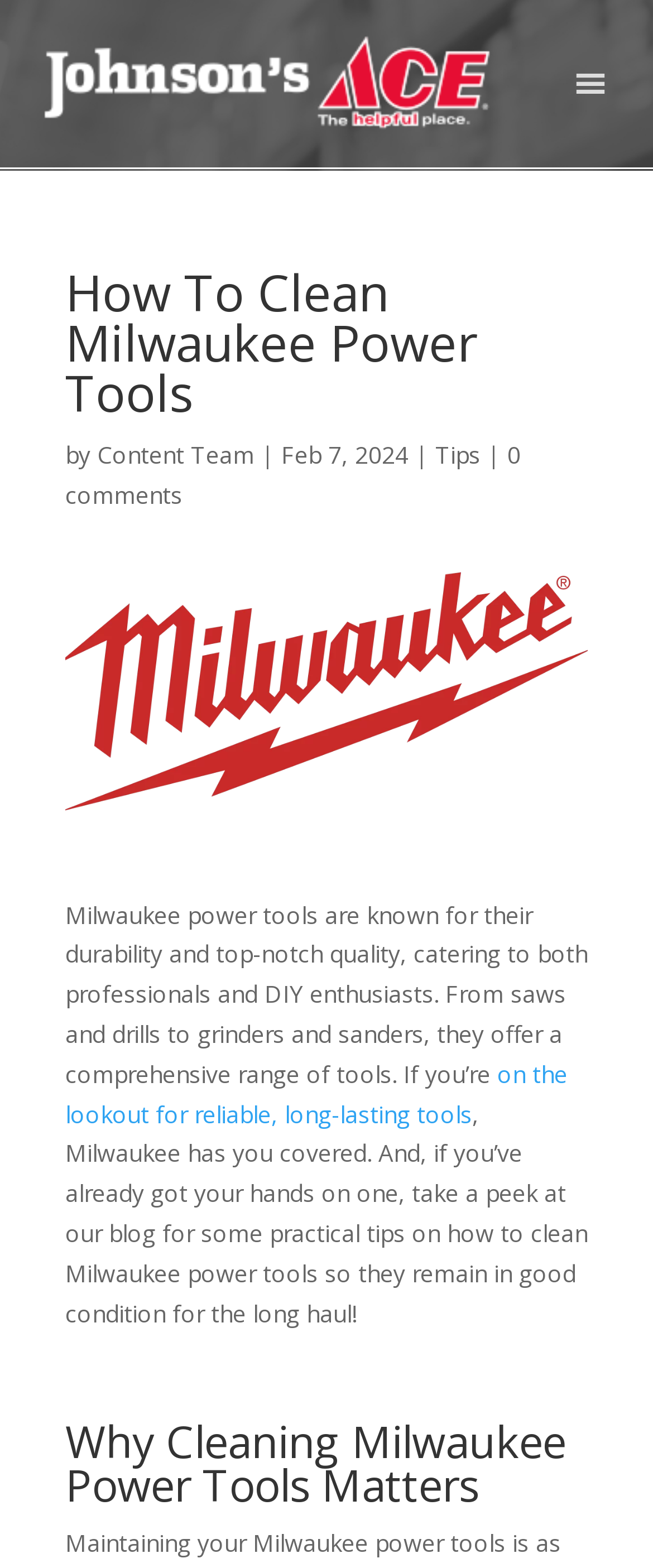Write a detailed summary of the webpage.

The webpage is about cleaning Milwaukee power tools. At the top, there is a logo of Johnsons Ace Hardware, accompanied by a link and an image. Below this, there is a heading that reads "How To Clean Milwaukee Power Tools" followed by the author's name, "Content Team", and the date "Feb 7, 2024". 

To the right of the author's name, there are two links, "Tips" and "0 comments". Below the heading, there is an image of the Milwaukee logo. The main content of the webpage starts with a paragraph of text that describes the quality and range of Milwaukee power tools. This paragraph contains a link to a related topic. 

The text continues, discussing the importance of cleaning Milwaukee power tools to maintain their condition. The webpage is divided into sections, with the next section titled "Why Cleaning Milwaukee Power Tools Matters".